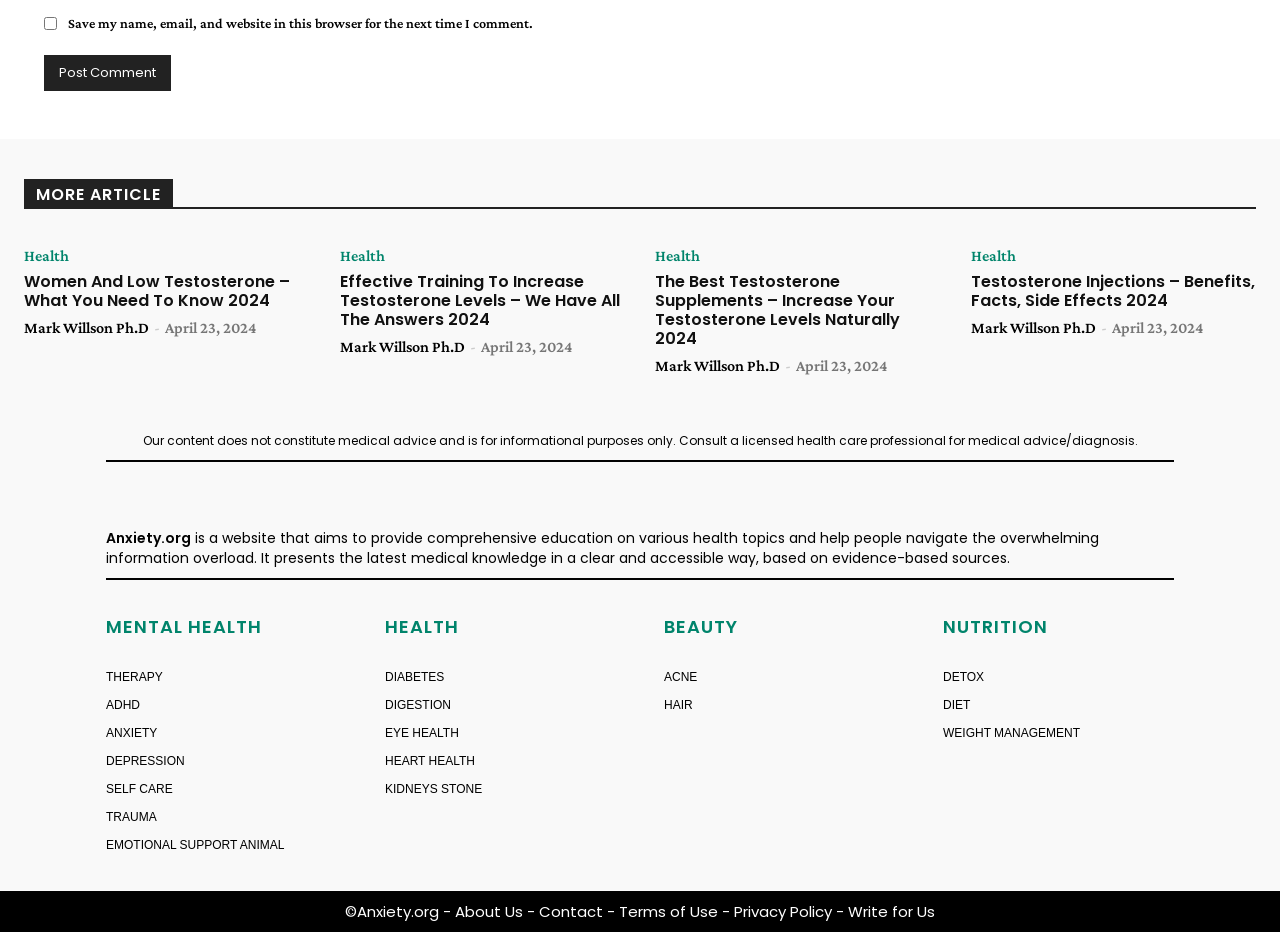Find the bounding box coordinates of the clickable area required to complete the following action: "Check the 'Terms of Use'".

[0.484, 0.967, 0.561, 0.99]